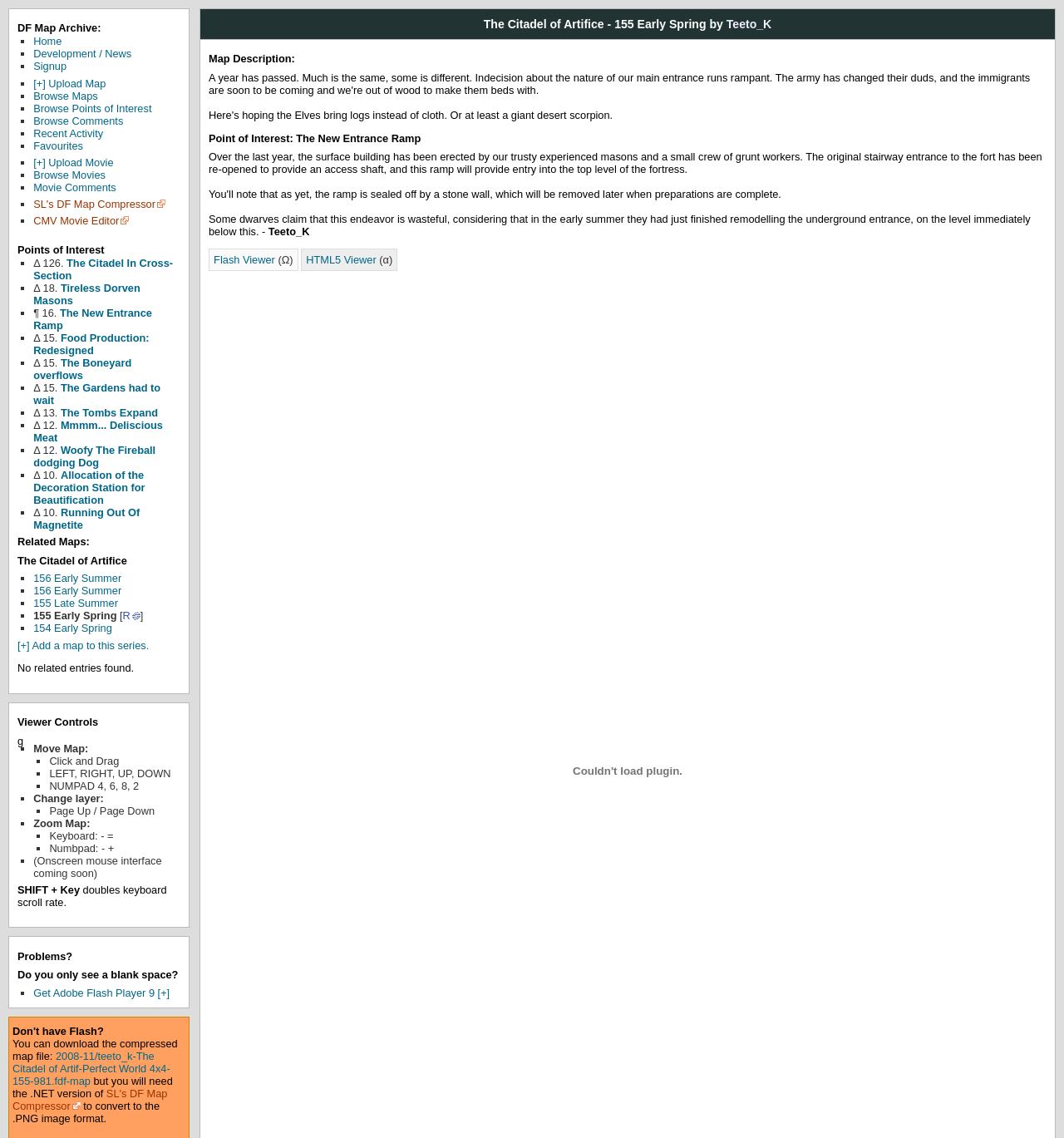Determine the bounding box coordinates of the region to click in order to accomplish the following instruction: "View the 'Terms of Service'". Provide the coordinates as four float numbers between 0 and 1, specifically [left, top, right, bottom].

None